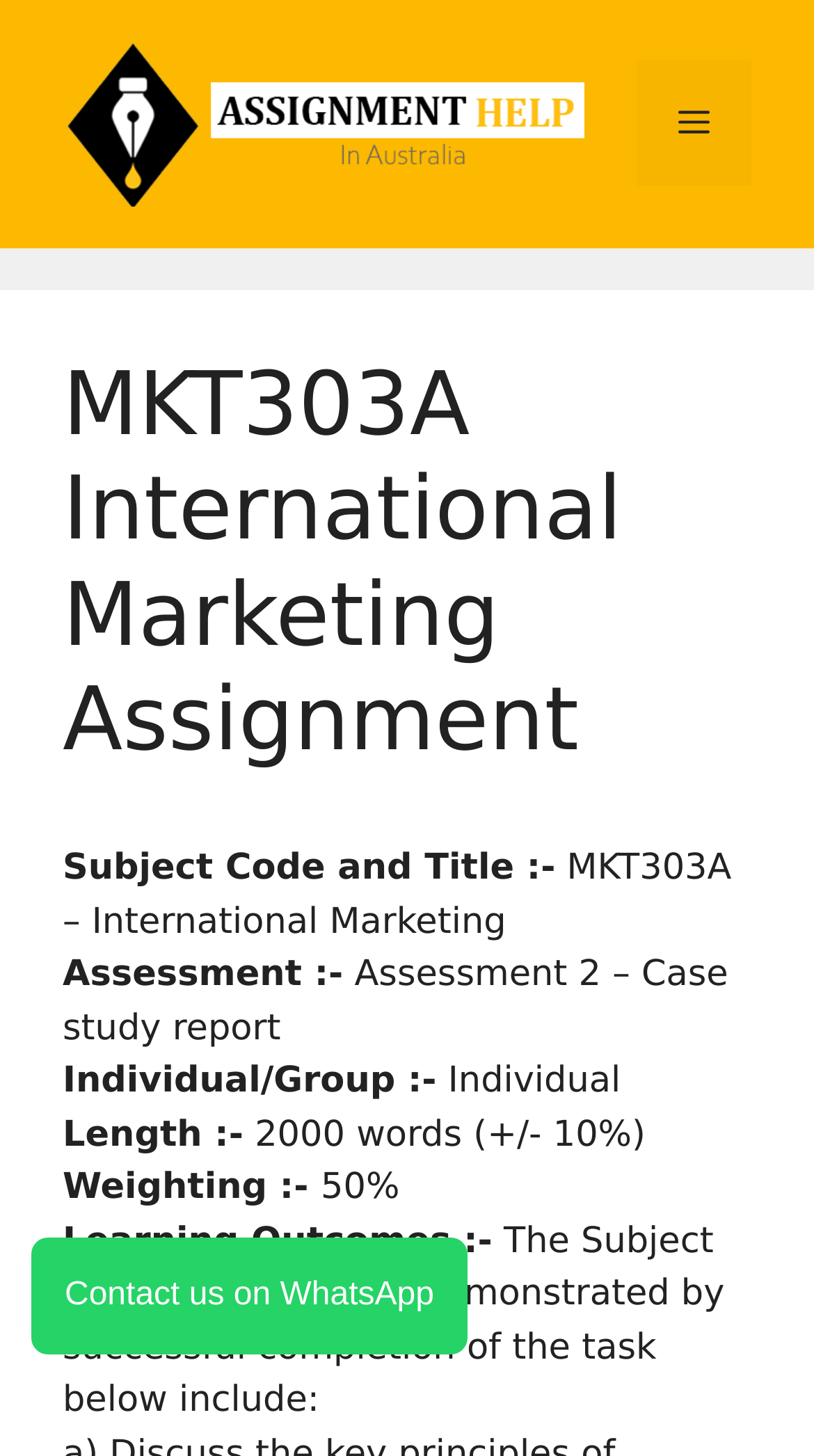Provide the bounding box coordinates for the specified HTML element described in this description: "Menu". The coordinates should be four float numbers ranging from 0 to 1, in the format [left, top, right, bottom].

[0.782, 0.042, 0.923, 0.128]